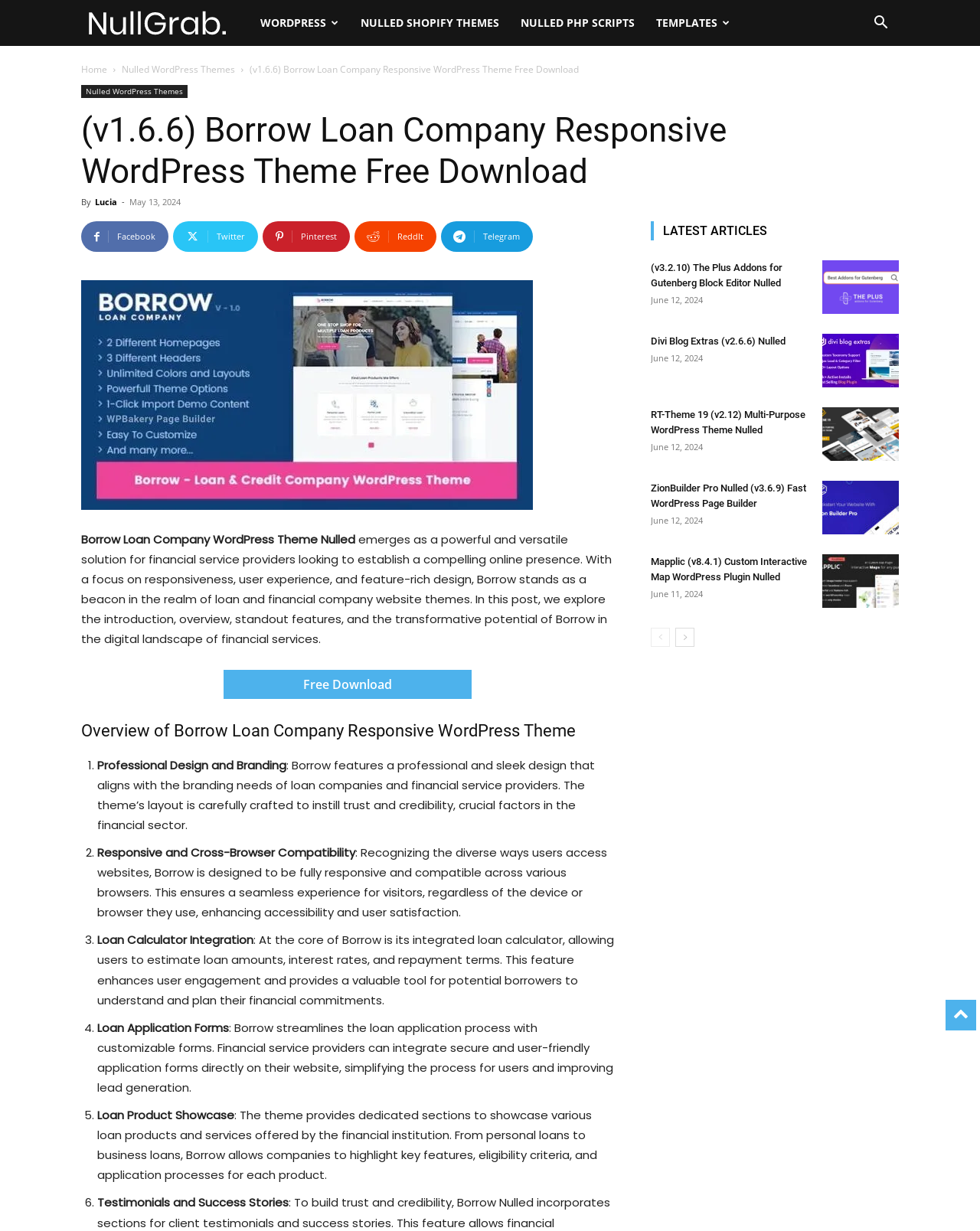Specify the bounding box coordinates of the element's region that should be clicked to achieve the following instruction: "Click on the 'NullGrab' link". The bounding box coordinates consist of four float numbers between 0 and 1, in the format [left, top, right, bottom].

[0.083, 0.012, 0.255, 0.024]